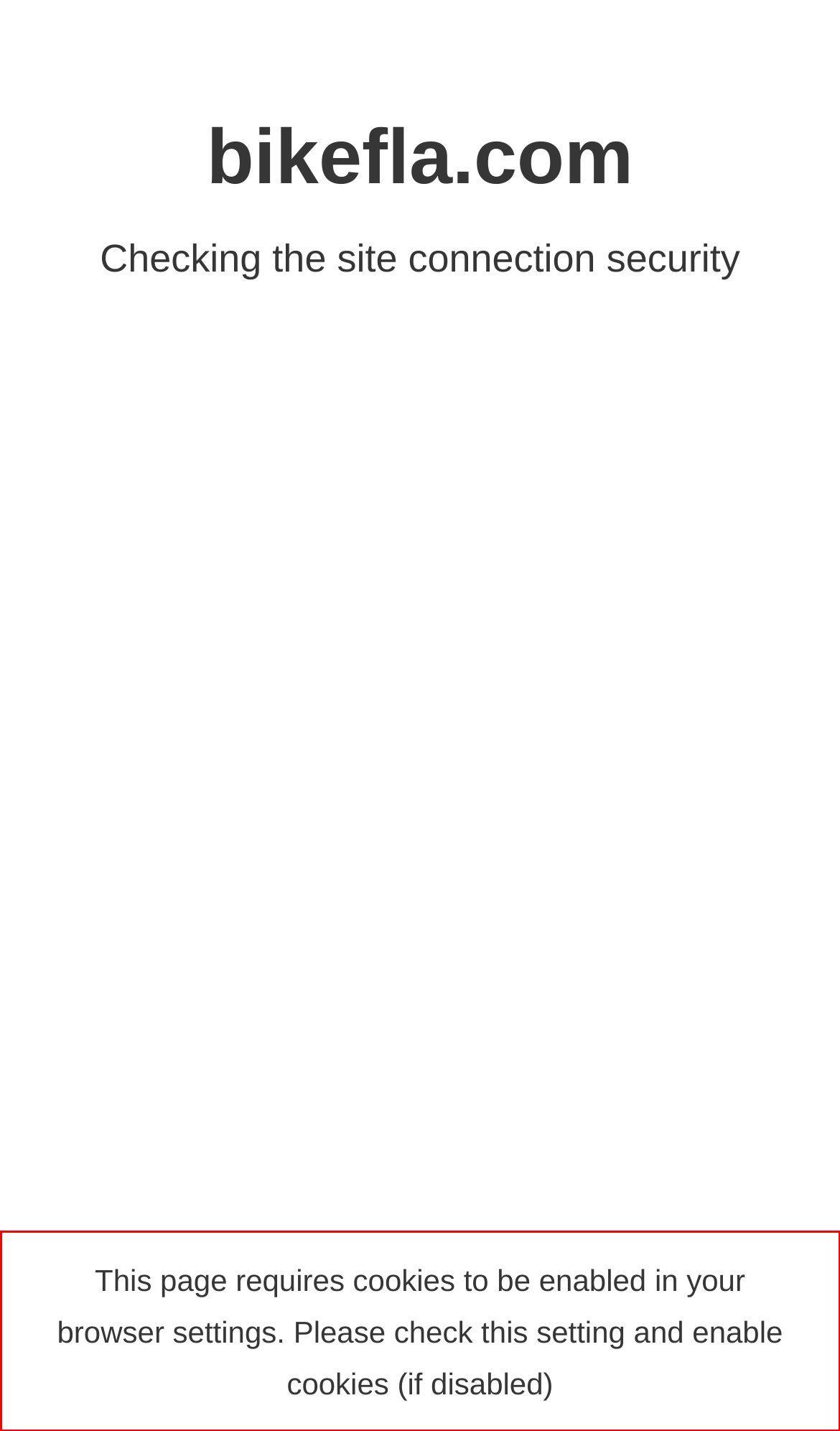You have a screenshot with a red rectangle around a UI element. Recognize and extract the text within this red bounding box using OCR.

This page requires cookies to be enabled in your browser settings. Please check this setting and enable cookies (if disabled)